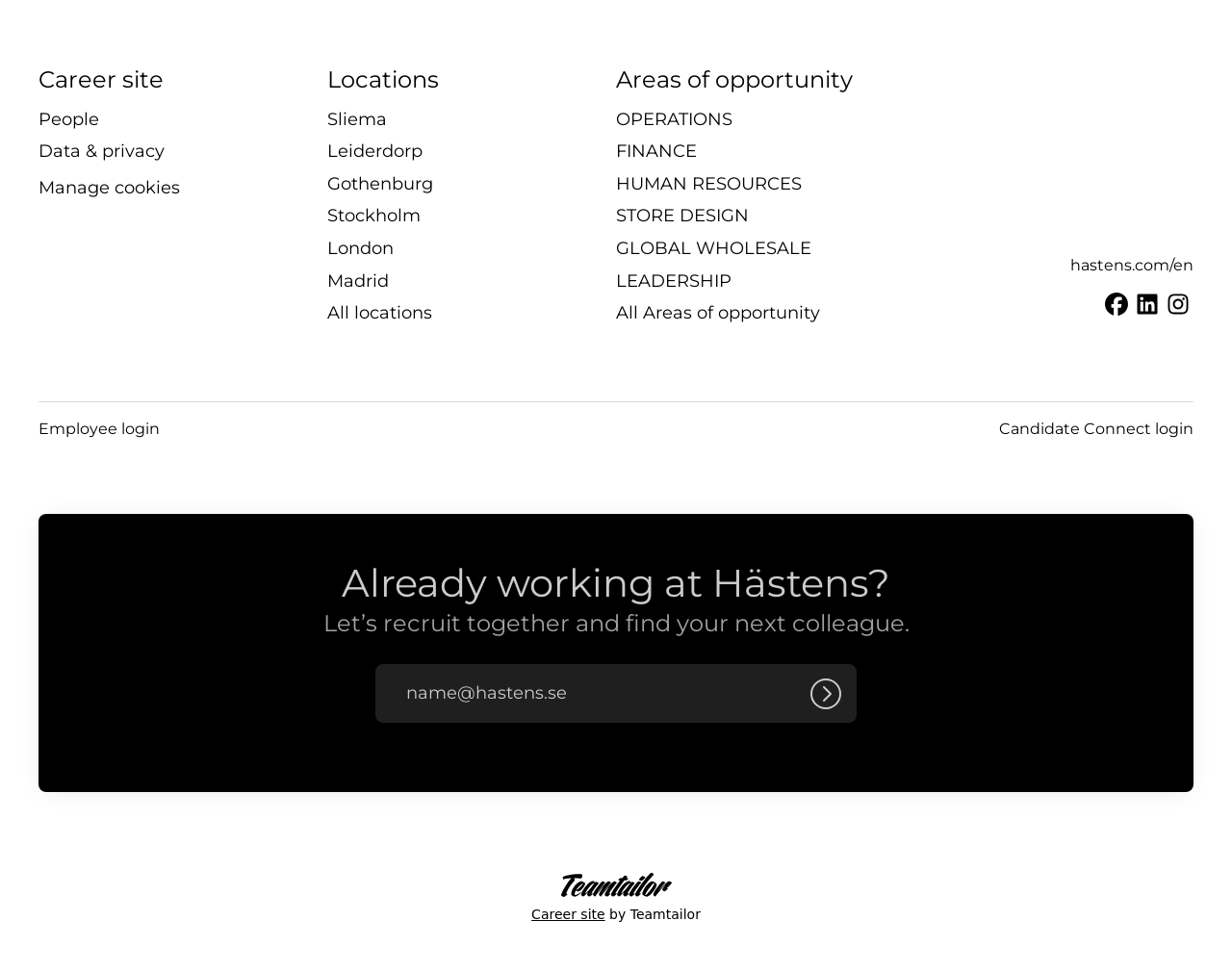Specify the bounding box coordinates for the region that must be clicked to perform the given instruction: "Click on People".

[0.031, 0.108, 0.08, 0.137]